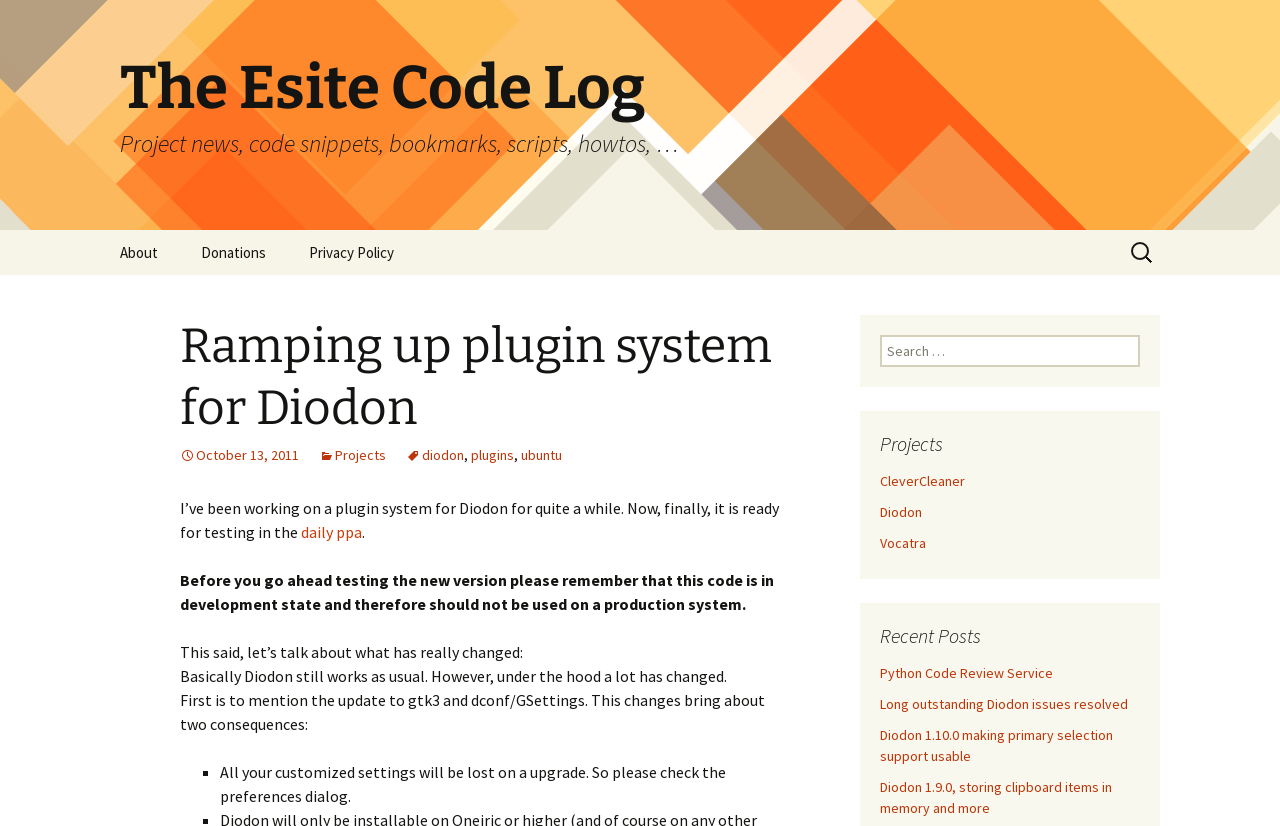Please identify the bounding box coordinates of the element I should click to complete this instruction: 'Go to the about page'. The coordinates should be given as four float numbers between 0 and 1, like this: [left, top, right, bottom].

[0.078, 0.278, 0.139, 0.333]